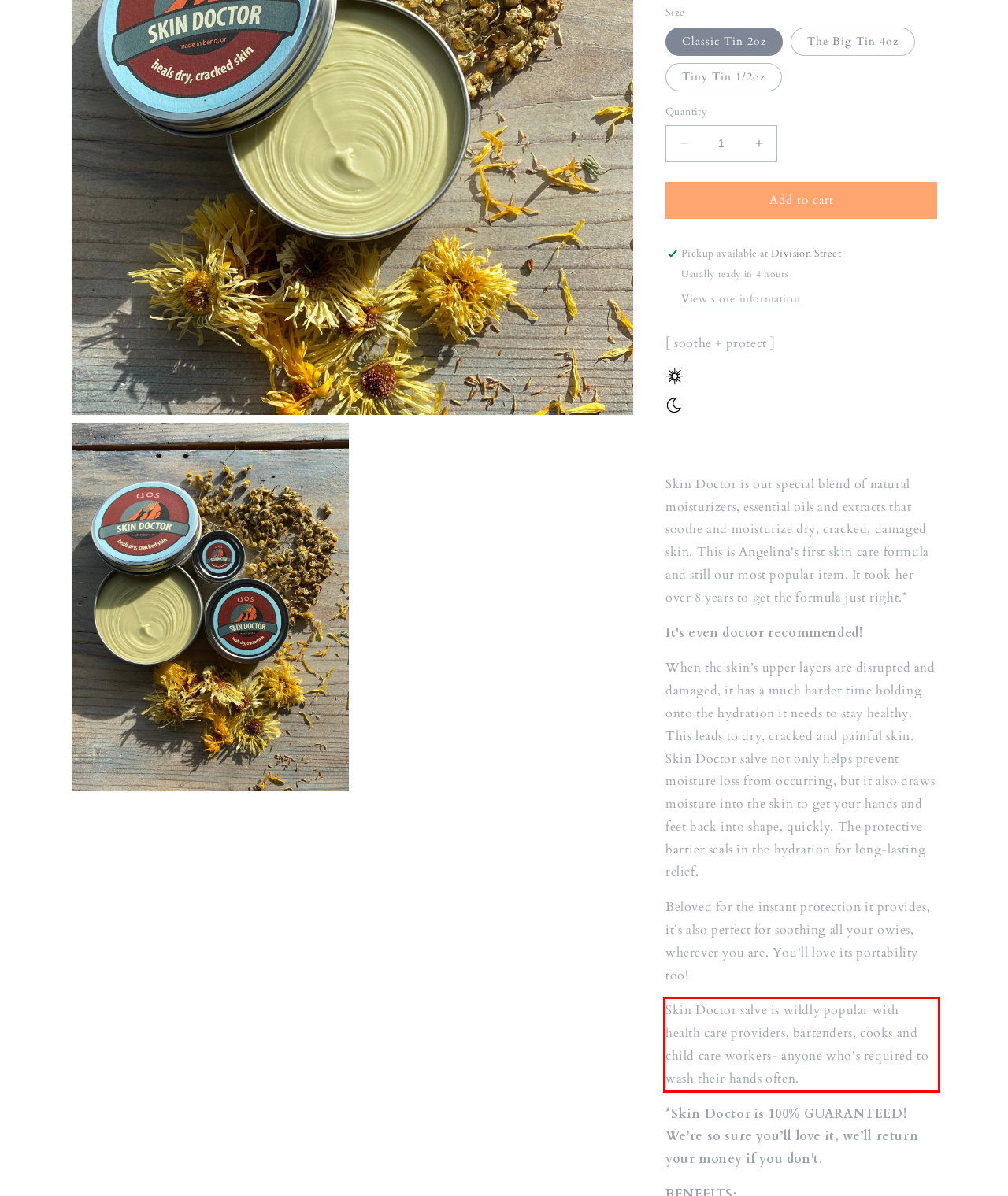You have a screenshot with a red rectangle around a UI element. Recognize and extract the text within this red bounding box using OCR.

Skin Doctor salve is wildly popular with health care providers, bartenders, cooks and child care workers- anyone who's required to wash their hands often.